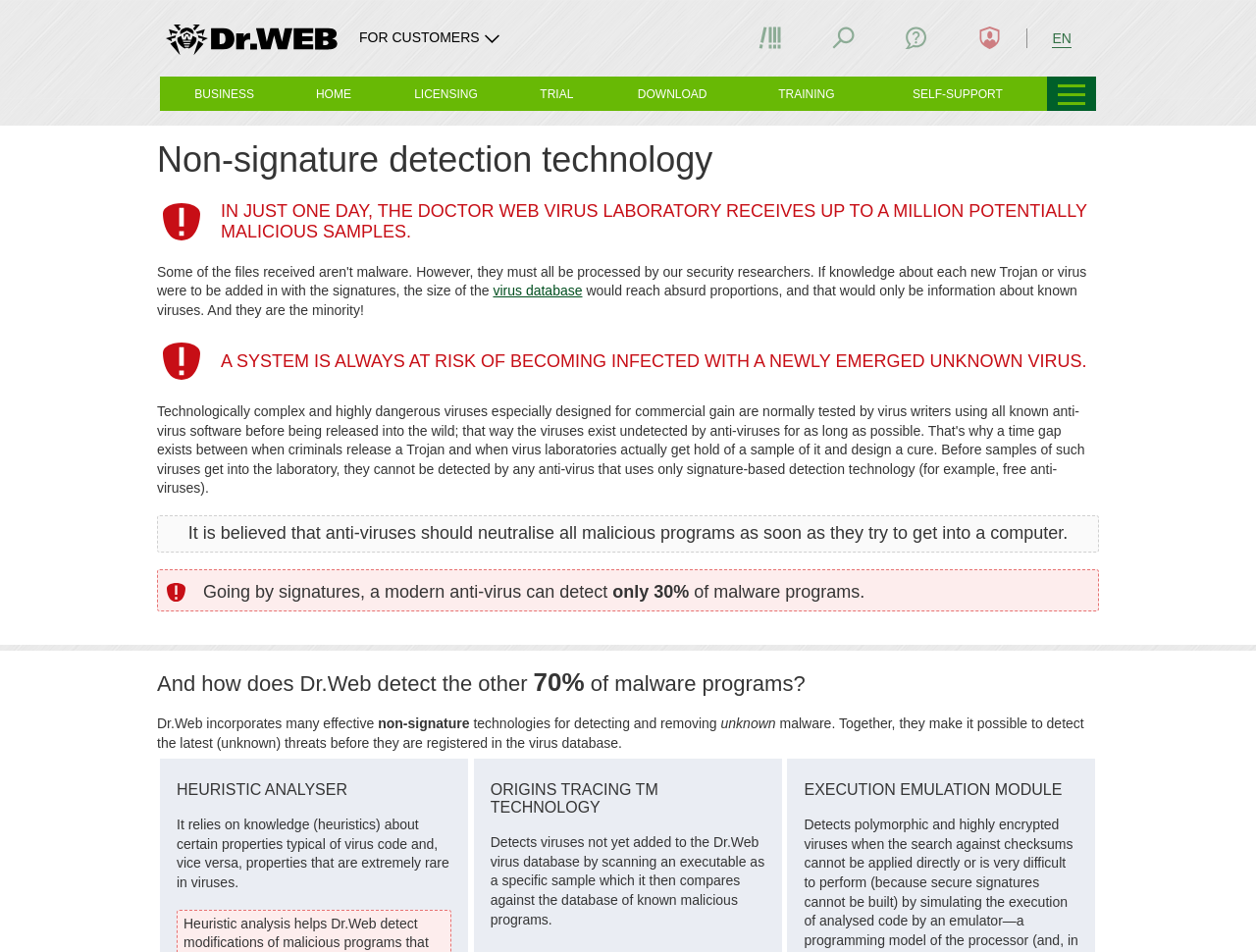Identify the bounding box coordinates of the area you need to click to perform the following instruction: "Click on the FOR CUSTOMERS link".

[0.284, 0.027, 0.404, 0.053]